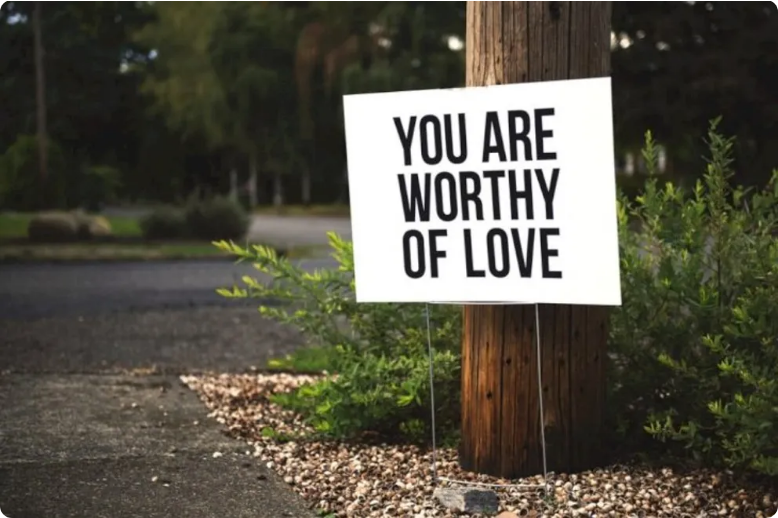Generate a detailed narrative of the image.

The image features a prominent sign that reads "YOU ARE WORTHY OF LOVE," capturing an uplifting message of self-acceptance and empowerment. Positioned against a rustic utility pole, the sign is flanked by lush green foliage and a neatly arranged stone pathway, enhancing its message of resilience amidst the natural surroundings. This imagery evokes a sense of encouragement and positivity, resonating with the theme that loving oneself is essential, as referenced in the accompanying context about the importance of self-love in navigating life's challenges.